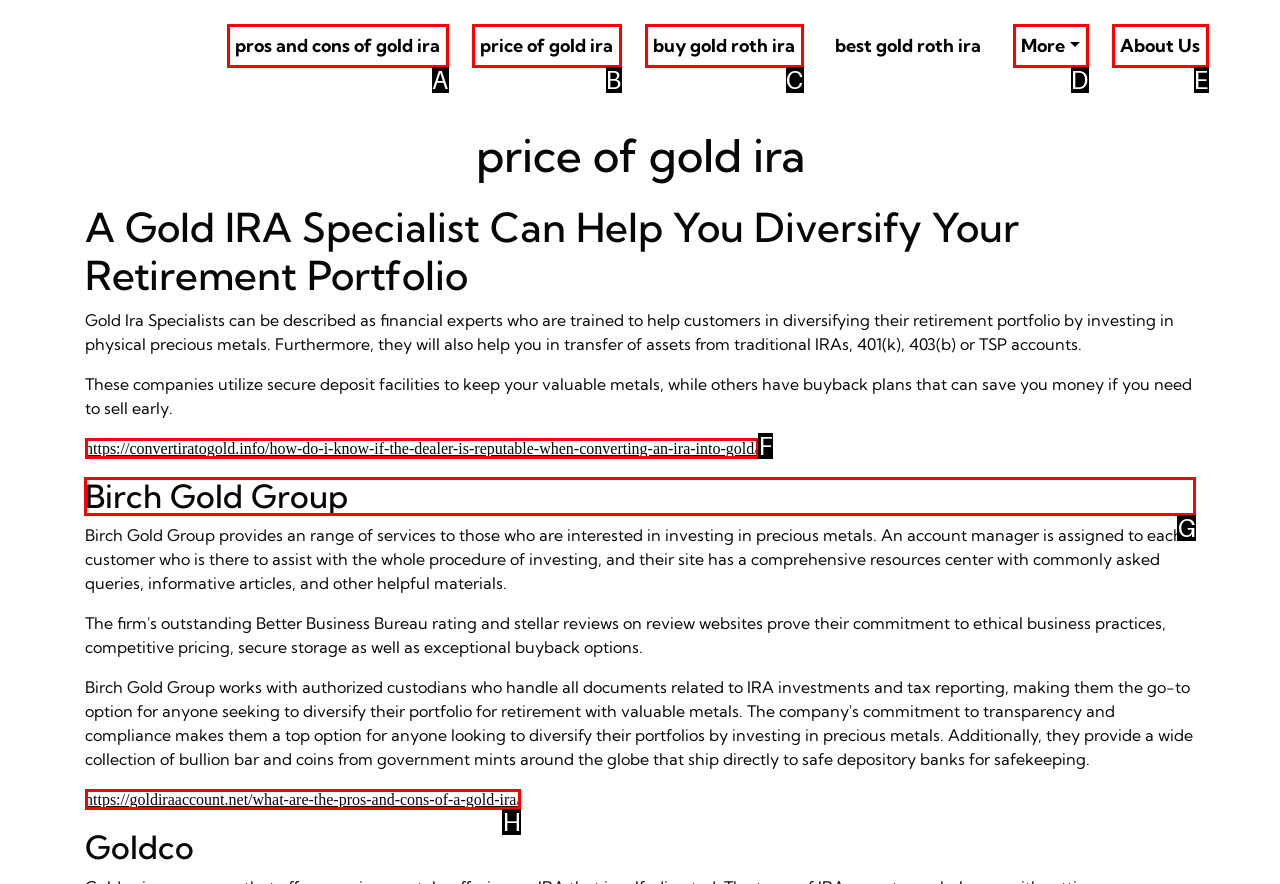Tell me the letter of the correct UI element to click for this instruction: Learn more about Birch Gold Group. Answer with the letter only.

G